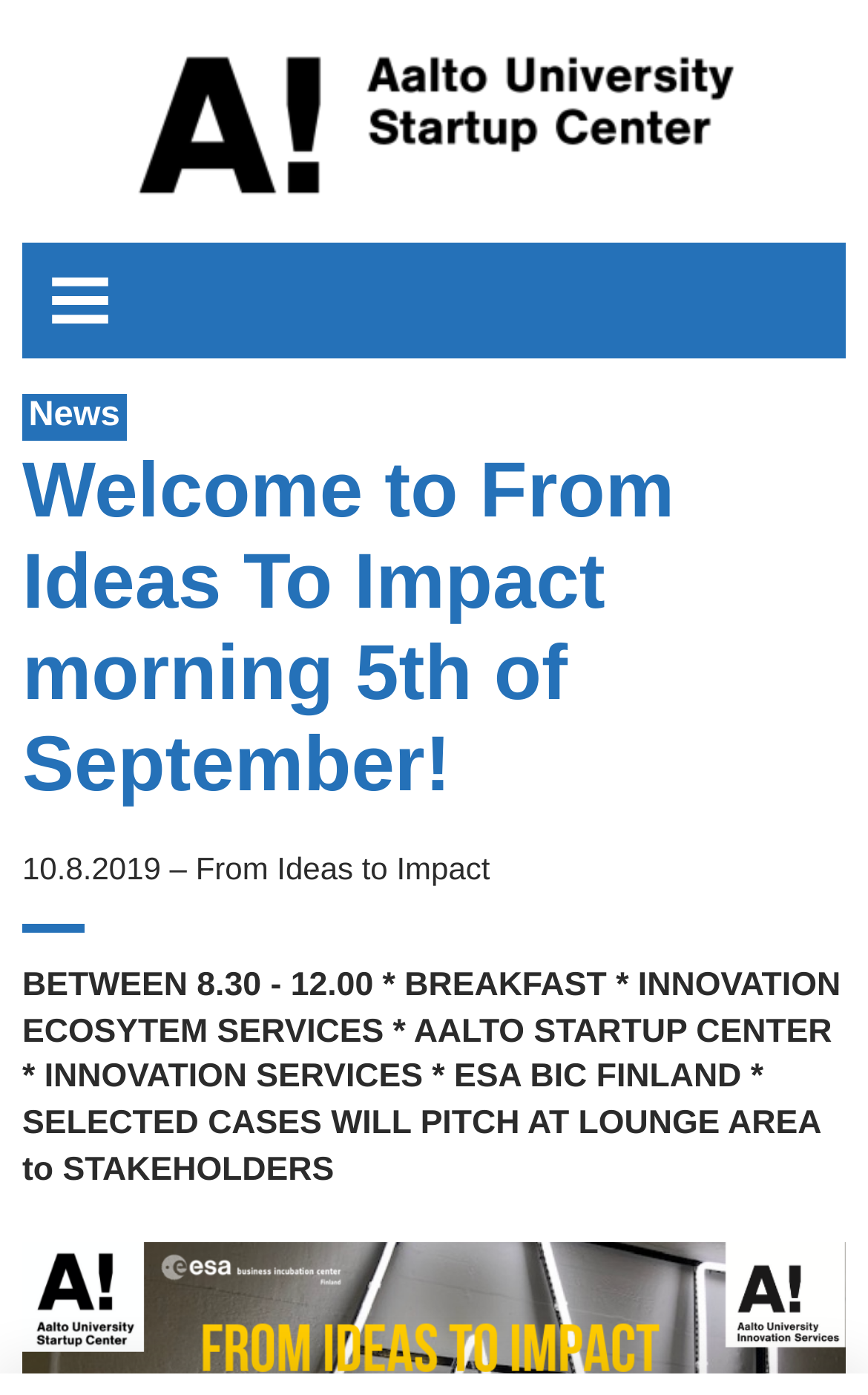Please provide a one-word or phrase answer to the question: 
What time does the breakfast start?

8.30